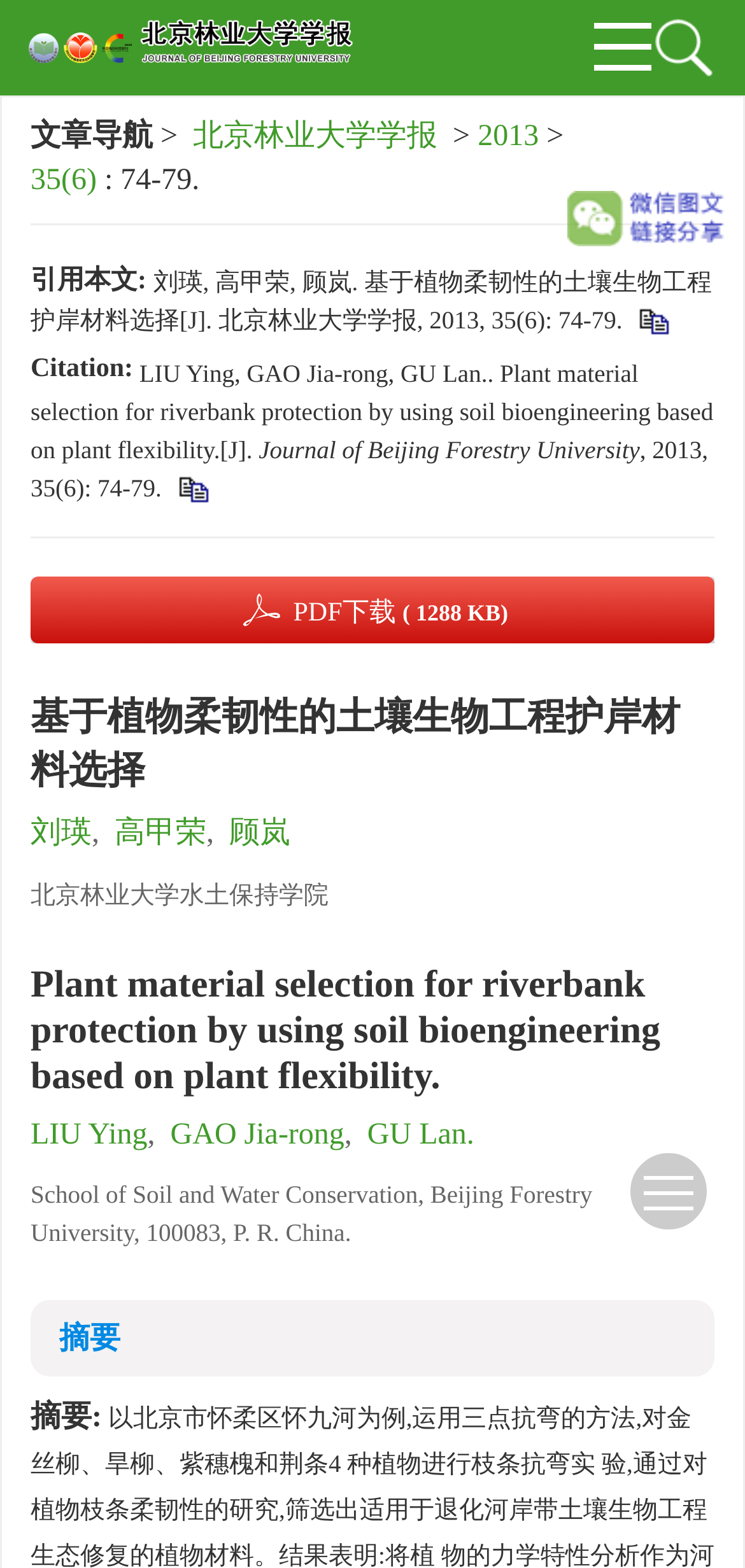What is the affiliation of the authors?
Give a single word or phrase answer based on the content of the image.

北京林业大学水土保持学院